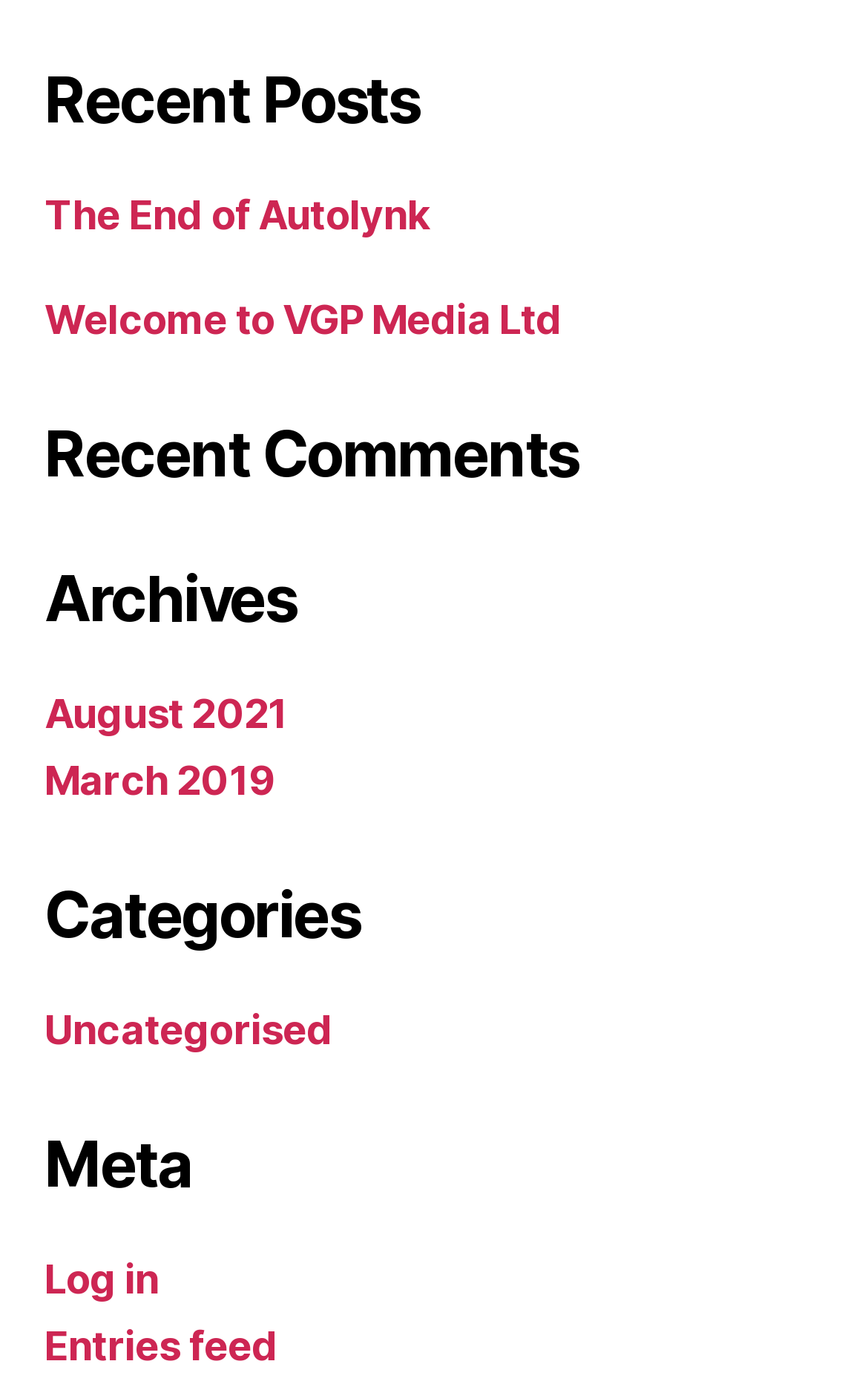Please answer the following question using a single word or phrase: What is the last archive listed?

March 2019